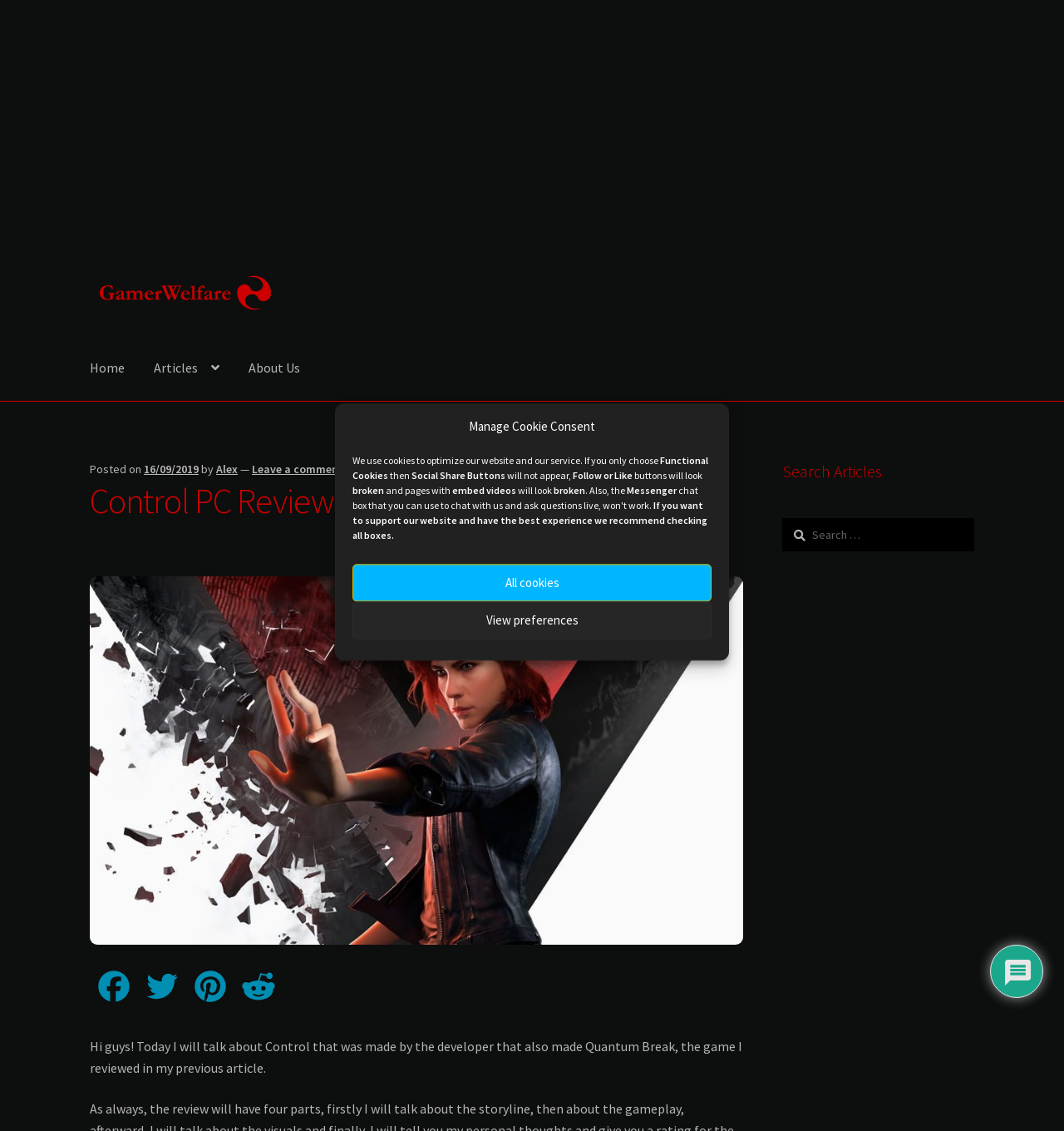Identify the bounding box coordinates of the region that needs to be clicked to carry out this instruction: "Contact AAFE via phone". Provide these coordinates as four float numbers ranging from 0 to 1, i.e., [left, top, right, bottom].

None